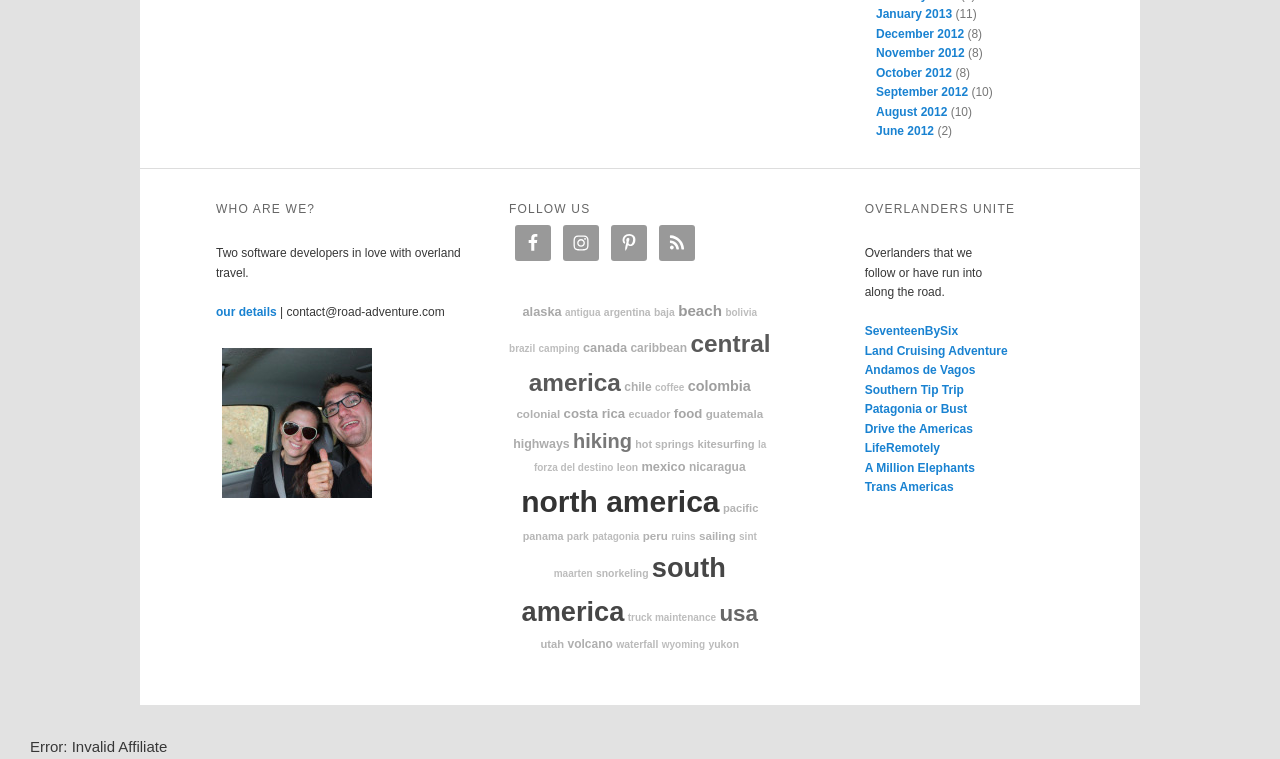Please identify the bounding box coordinates of the element's region that should be clicked to execute the following instruction: "Follow on Facebook". The bounding box coordinates must be four float numbers between 0 and 1, i.e., [left, top, right, bottom].

[0.402, 0.296, 0.43, 0.344]